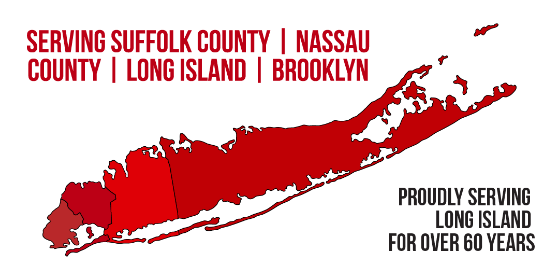How long has the service been serving Long Island?
Using the image, give a concise answer in the form of a single word or short phrase.

Over 60 years